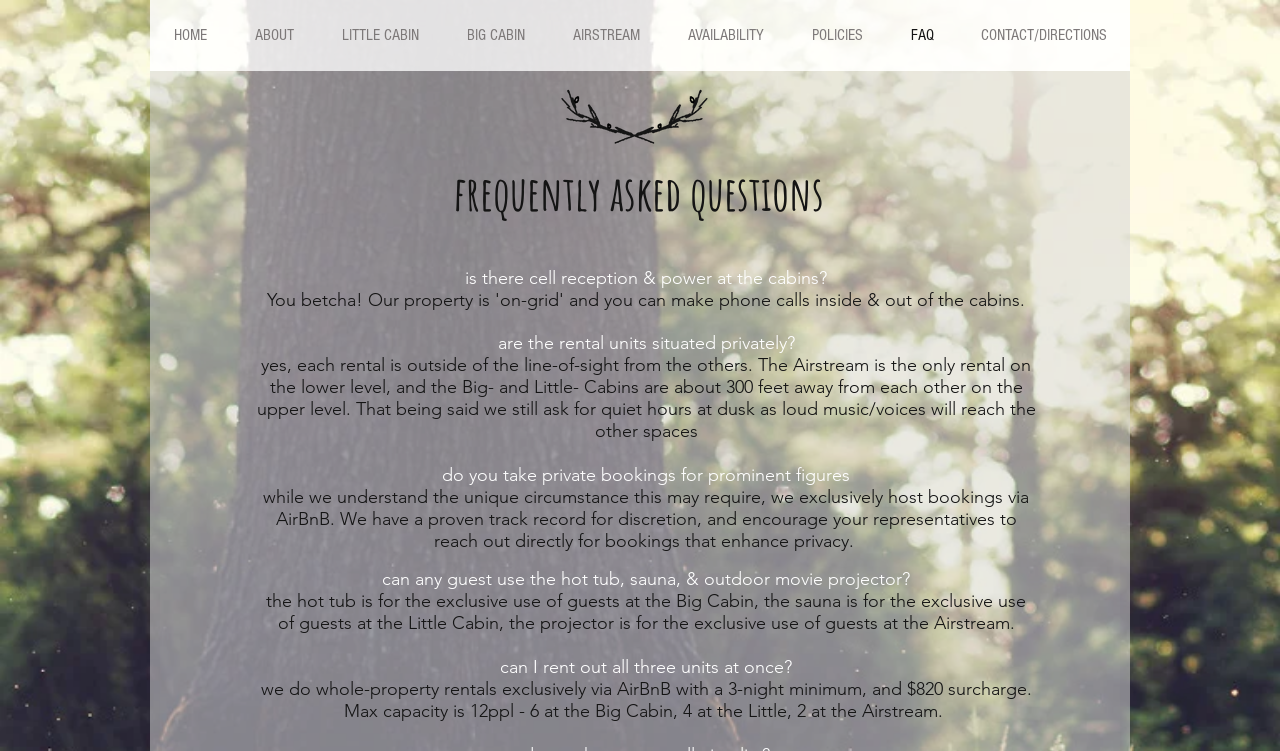Reply to the question with a single word or phrase:
Are the rental units situated privately?

Yes